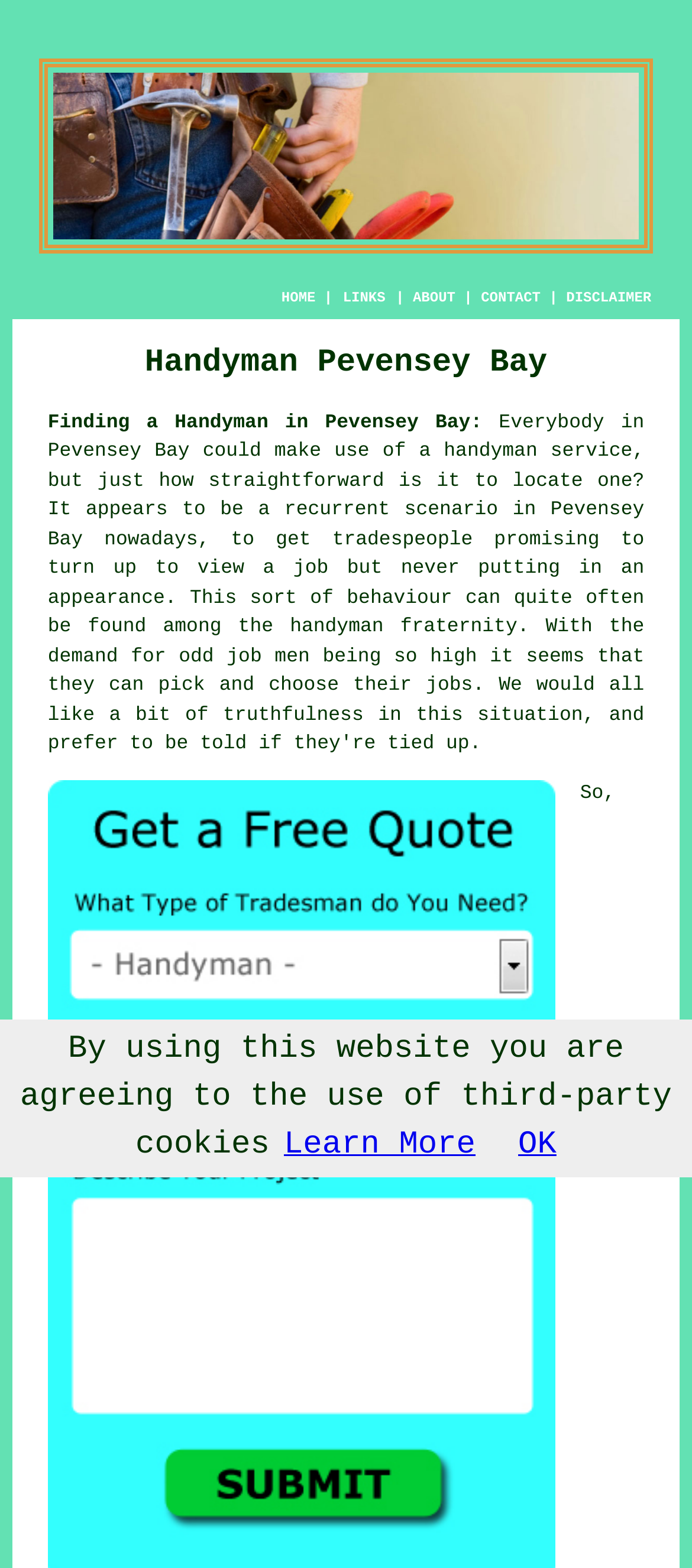Please determine the main heading text of this webpage.

Handyman Pevensey Bay